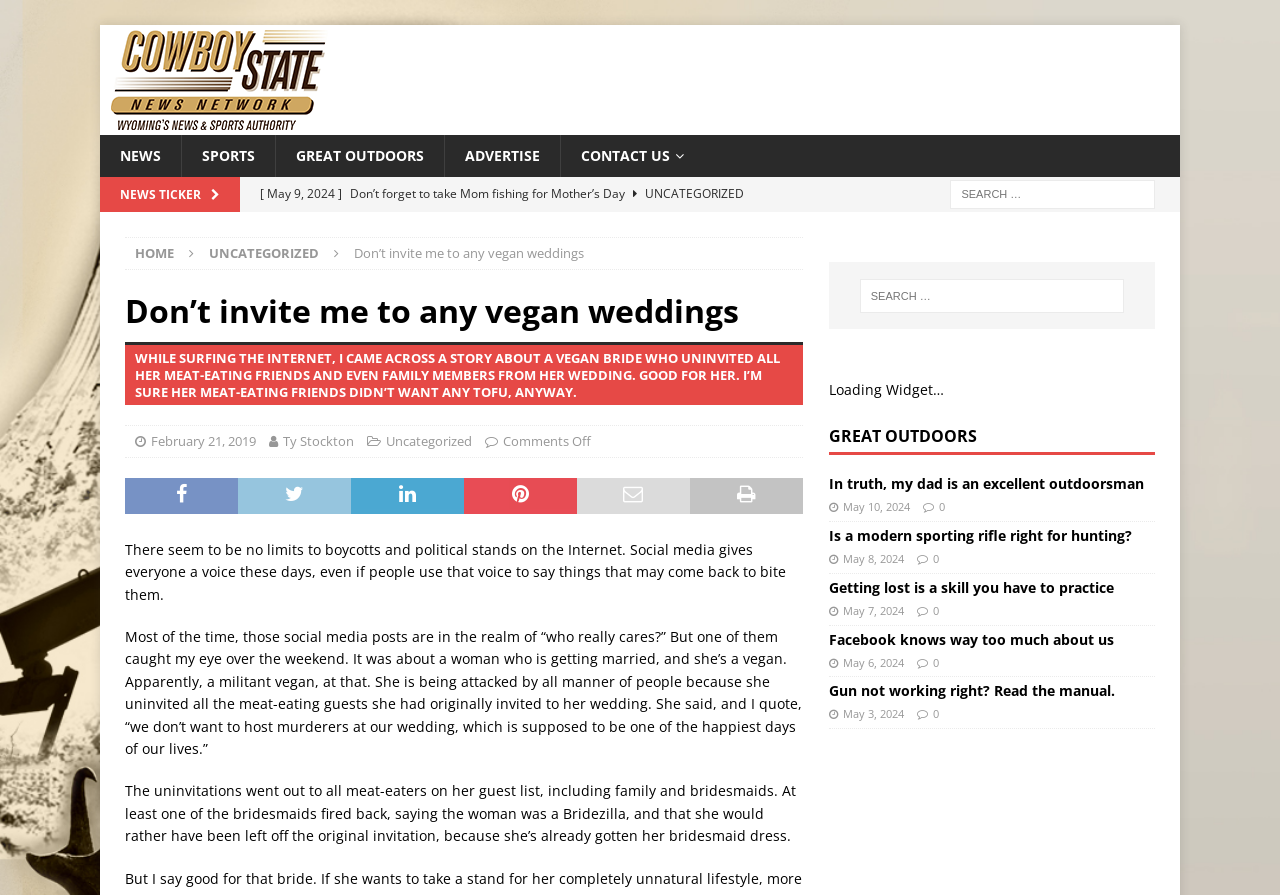Provide an in-depth caption for the elements present on the webpage.

This webpage appears to be a news article page from the Cowboy State News Network. At the top, there is a logo and a navigation menu with links to different sections such as NEWS, SPORTS, GREAT OUTDOORS, ADVERTISE, and CONTACT US. Below the navigation menu, there is a news ticker section with a heading "NEWS TICKER".

The main content of the page is an article titled "Don’t invite me to any vegan weddings" with a heading and a subheading. The article discusses a story about a vegan bride who uninvited all her meat-eating friends and family members from her wedding. The article is divided into several paragraphs, and there are links to related articles and categories such as UNCATEGORIZED and GREAT OUTDOORS.

On the right side of the page, there is a search bar and a section with links to other articles, including some from the GREAT OUTDOORS category. There are also some social media links and a section with a heading "GREAT OUTDOORS" that lists several articles related to outdoor activities.

At the bottom of the page, there are more links to articles and a section with a loading widget. Overall, the page has a simple layout with a focus on presenting news articles and related content.